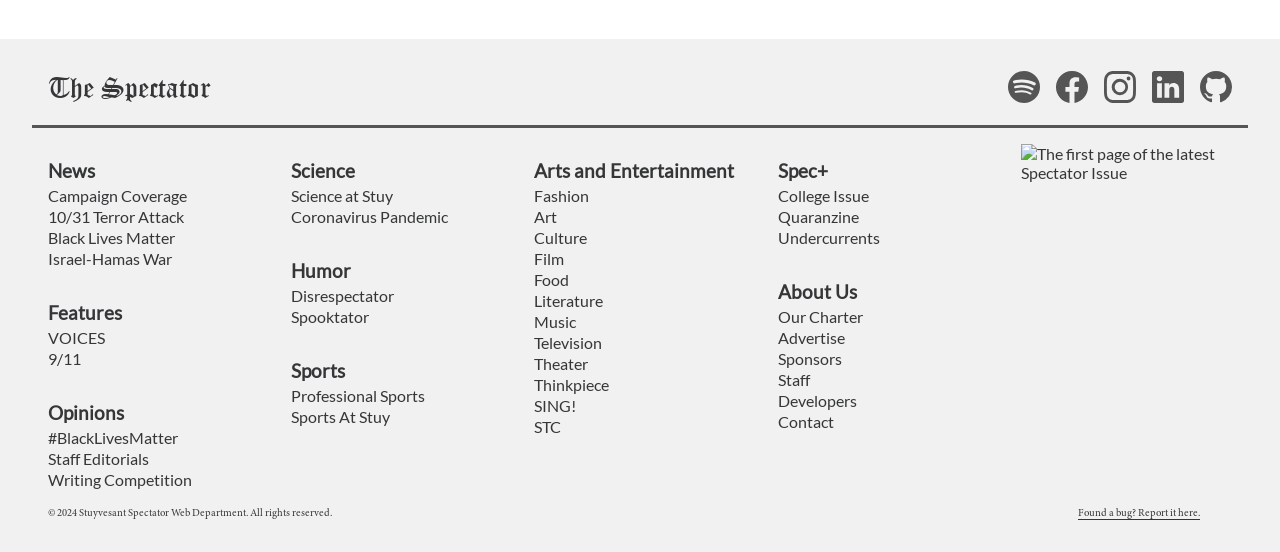Please locate the bounding box coordinates of the element's region that needs to be clicked to follow the instruction: "Click on the News link". The bounding box coordinates should be provided as four float numbers between 0 and 1, i.e., [left, top, right, bottom].

[0.038, 0.29, 0.202, 0.33]